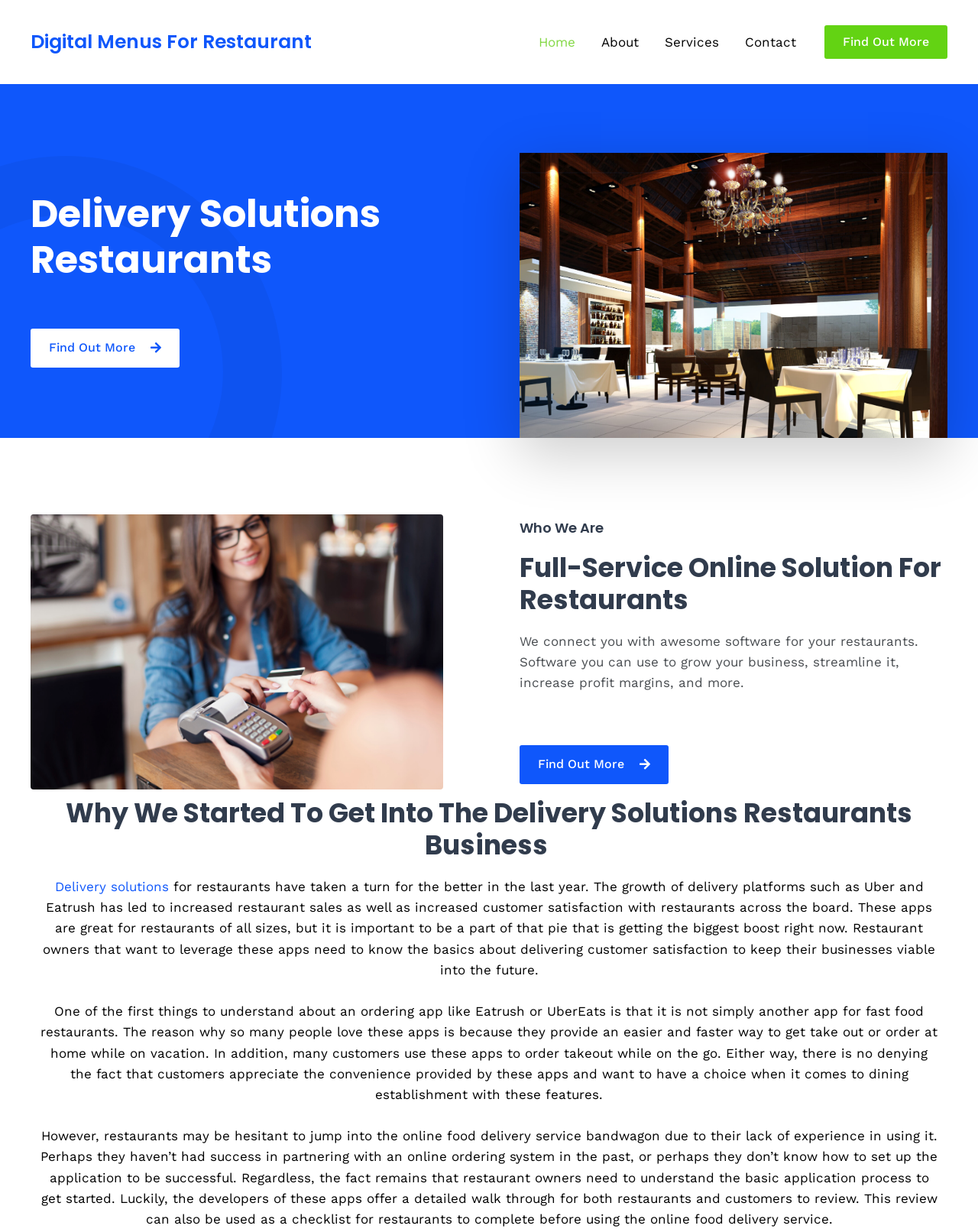Bounding box coordinates are specified in the format (top-left x, top-left y, bottom-right x, bottom-right y). All values are floating point numbers bounded between 0 and 1. Please provide the bounding box coordinate of the region this sentence describes: Delivery solutions

[0.056, 0.713, 0.172, 0.726]